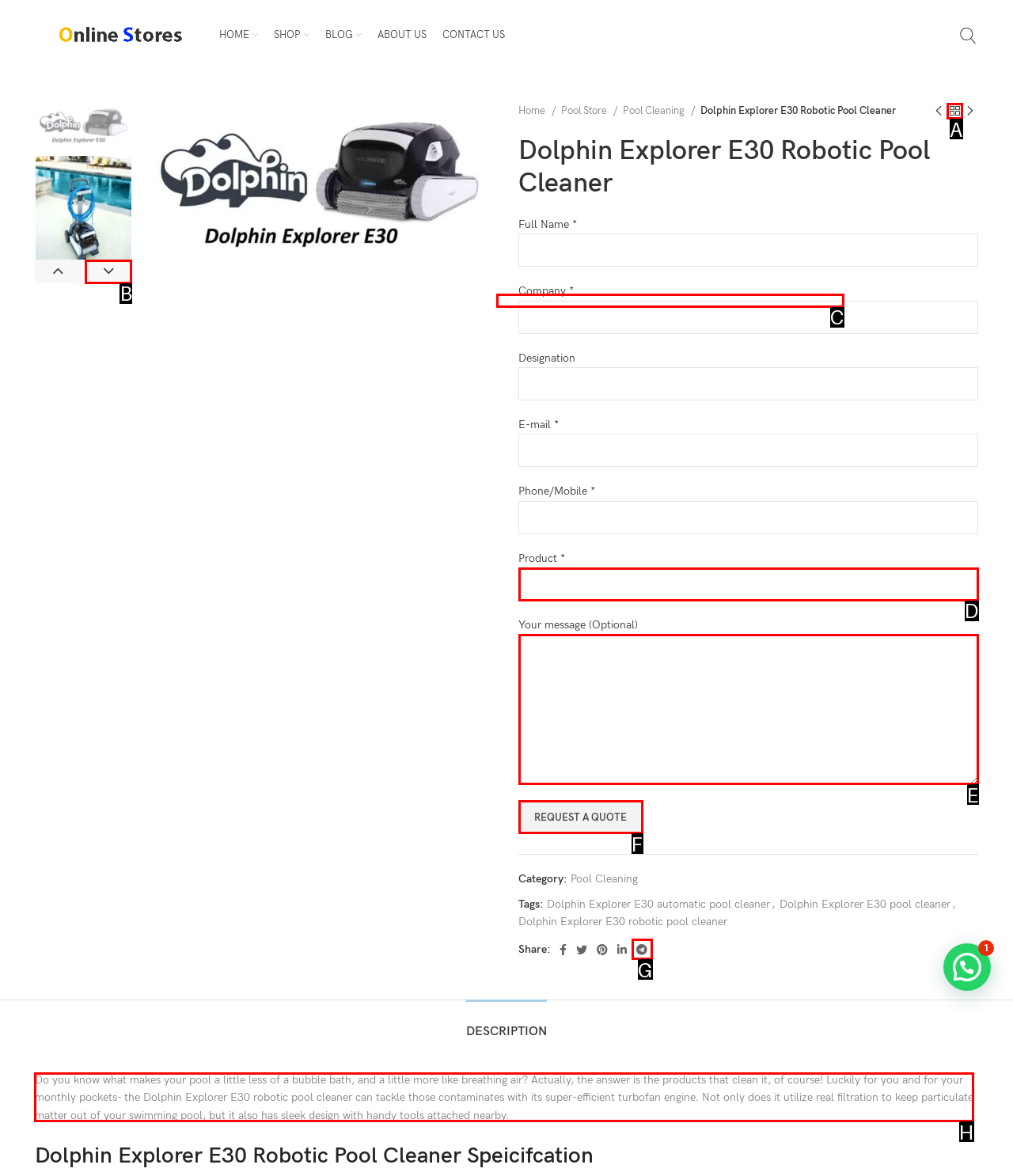Tell me which one HTML element I should click to complete the following task: Read product description Answer with the option's letter from the given choices directly.

H